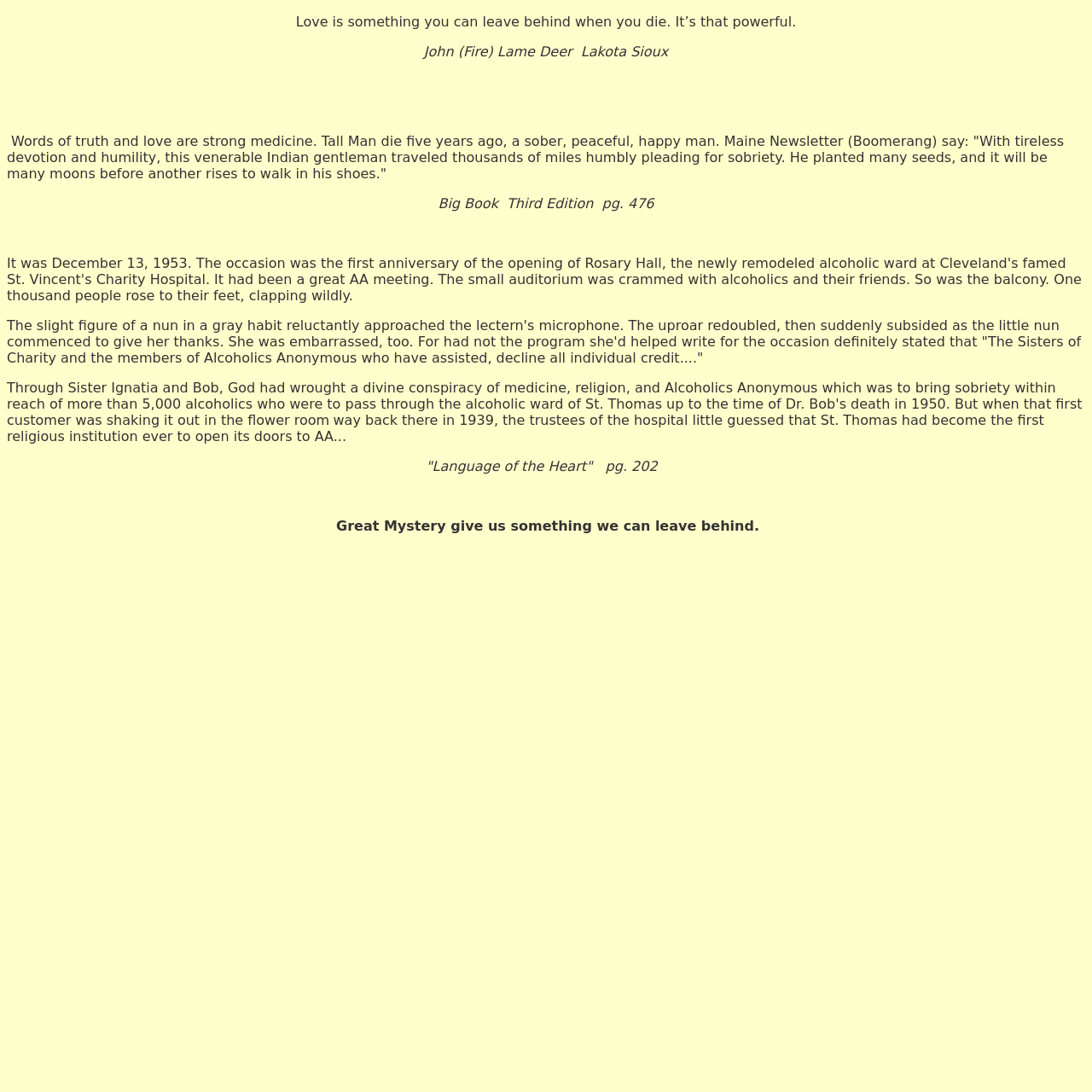Who said 'Love is something you can leave behind when you die. It’s that powerful.'?
Answer the question with a single word or phrase, referring to the image.

John (Fire) Lame Deer